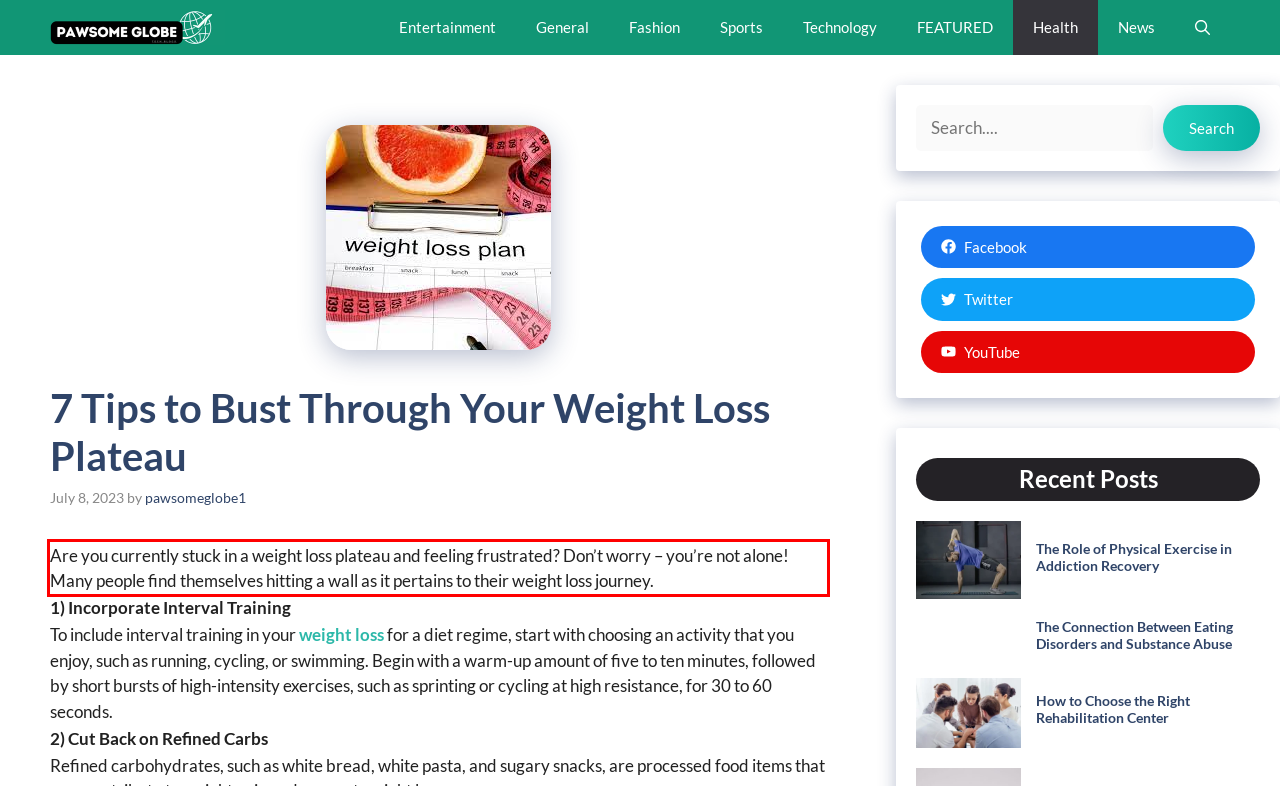Given a screenshot of a webpage containing a red bounding box, perform OCR on the text within this red bounding box and provide the text content.

Are you currently stuck in a weight loss plateau and feeling frustrated? Don’t worry – you’re not alone! Many people find themselves hitting a wall as it pertains to their weight loss journey.